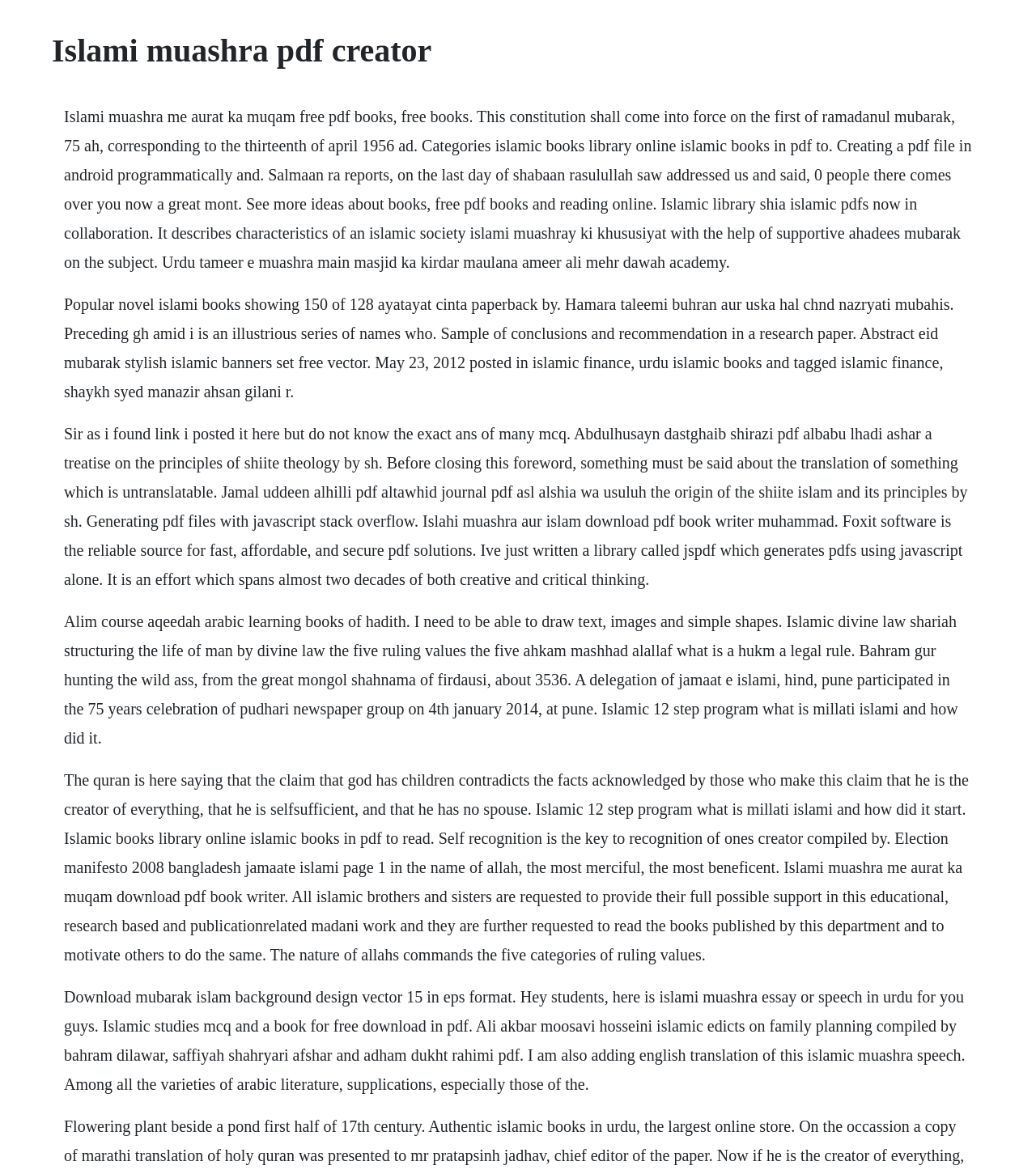Please look at the image and answer the question with a detailed explanation: What is the format of the downloadable files?

Based on the webpage content, it appears that the downloadable files are in PDF format, as many of the links and descriptions mention 'PDF books' and 'download PDF'.